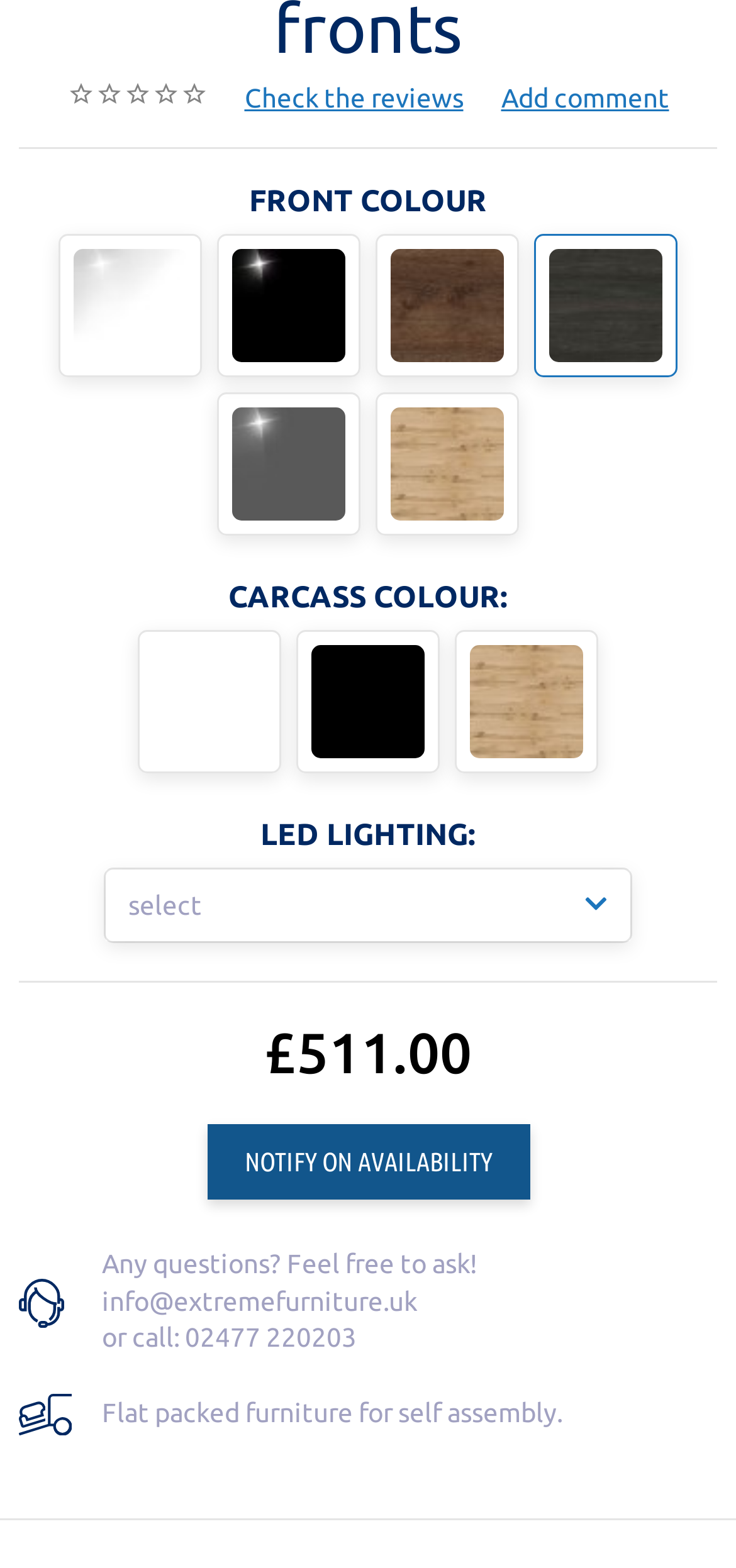Look at the image and answer the question in detail:
What is the default LED lighting option?

The default LED lighting option is a combobox with the text 'select' which is located below the 'LED LIGHTING:' text.